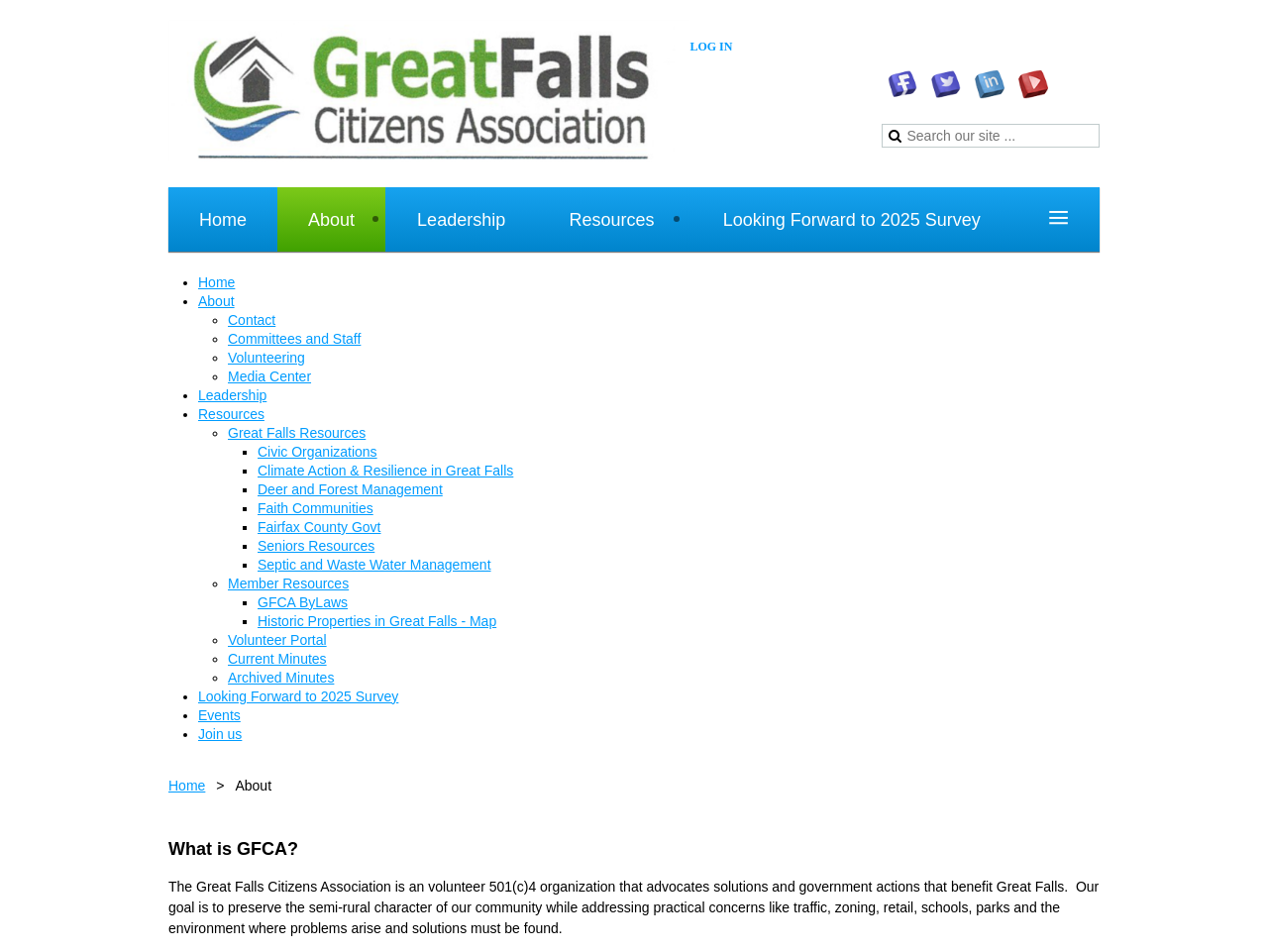Elaborate on the information and visuals displayed on the webpage.

The webpage is about the Great Falls Citizens Association, with a focus on its "About" section. At the top, there is a navigation bar with links to "LOG IN", "Facebook", "Twitter", "LinkedIn", and "YouTube", accompanied by their respective icons. Next to the navigation bar, there is a search box with a placeholder text "Search our site...".

Below the navigation bar, there is a horizontal menu with links to "Home", "About", "Leadership", "Resources", and "Looking Forward to 2025 Survey". 

The main content of the page is divided into two columns. The left column contains a list of links to various topics, including "Contact", "Committees and Staff", "Volunteering", "Media Center", and others. The links are organized into sections, with each section marked by a different type of bullet point (•, ◦, ■).

The right column contains a brief introduction to the Great Falls Citizens Association, describing it as a volunteer organization that advocates for solutions and government actions that benefit Great Falls. The text explains the organization's goal of preserving the semi-rural character of the community while addressing practical concerns.

At the bottom of the page, there is a footer section with links to "Home", "About", and other pages, as well as a brief description of the organization.